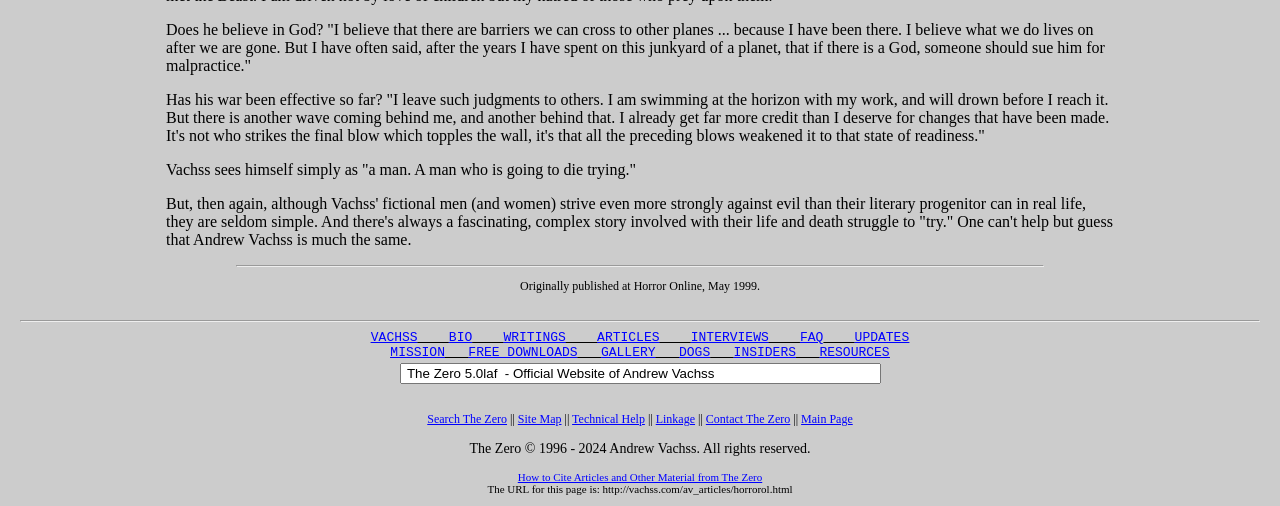Based on the element description: "Site Map", identify the bounding box coordinates for this UI element. The coordinates must be four float numbers between 0 and 1, listed as [left, top, right, bottom].

[0.405, 0.814, 0.439, 0.842]